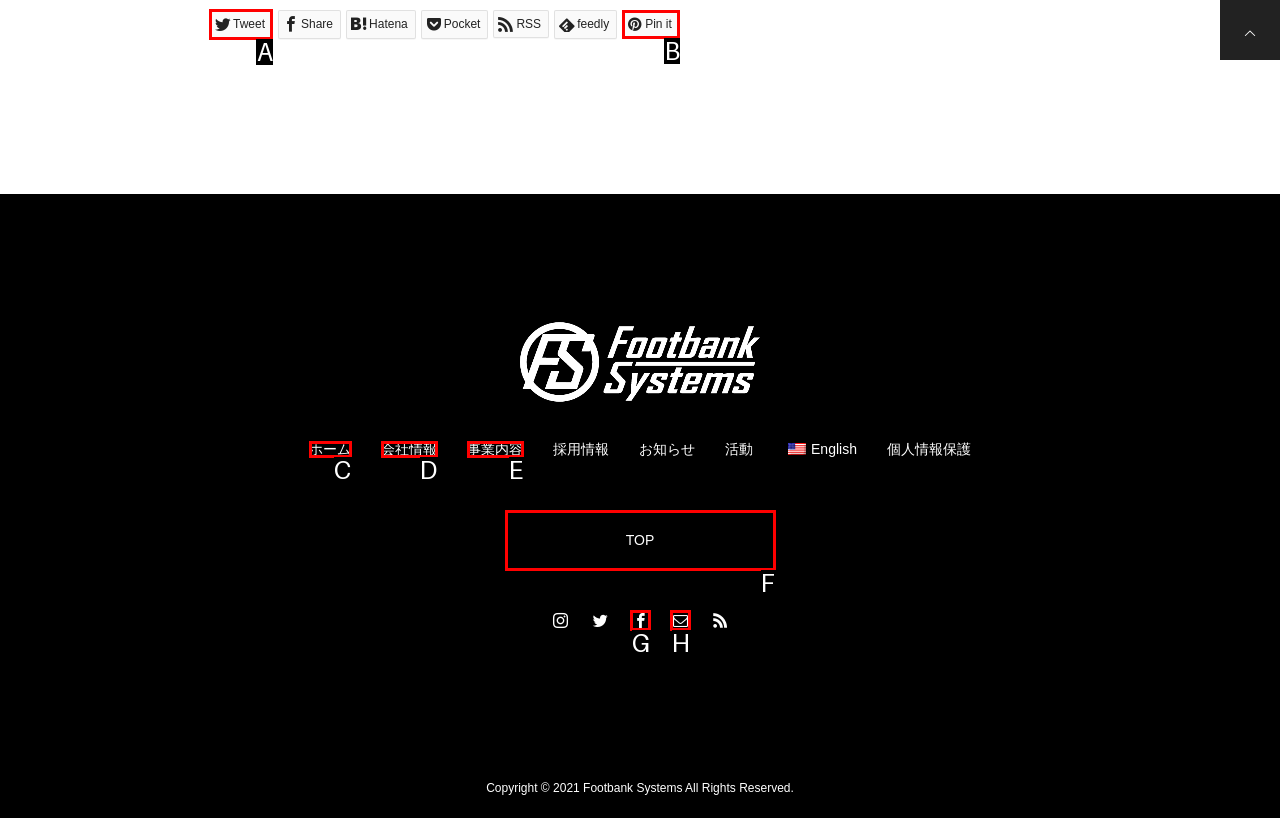Based on the task: Click on the Tweet link, which UI element should be clicked? Answer with the letter that corresponds to the correct option from the choices given.

A